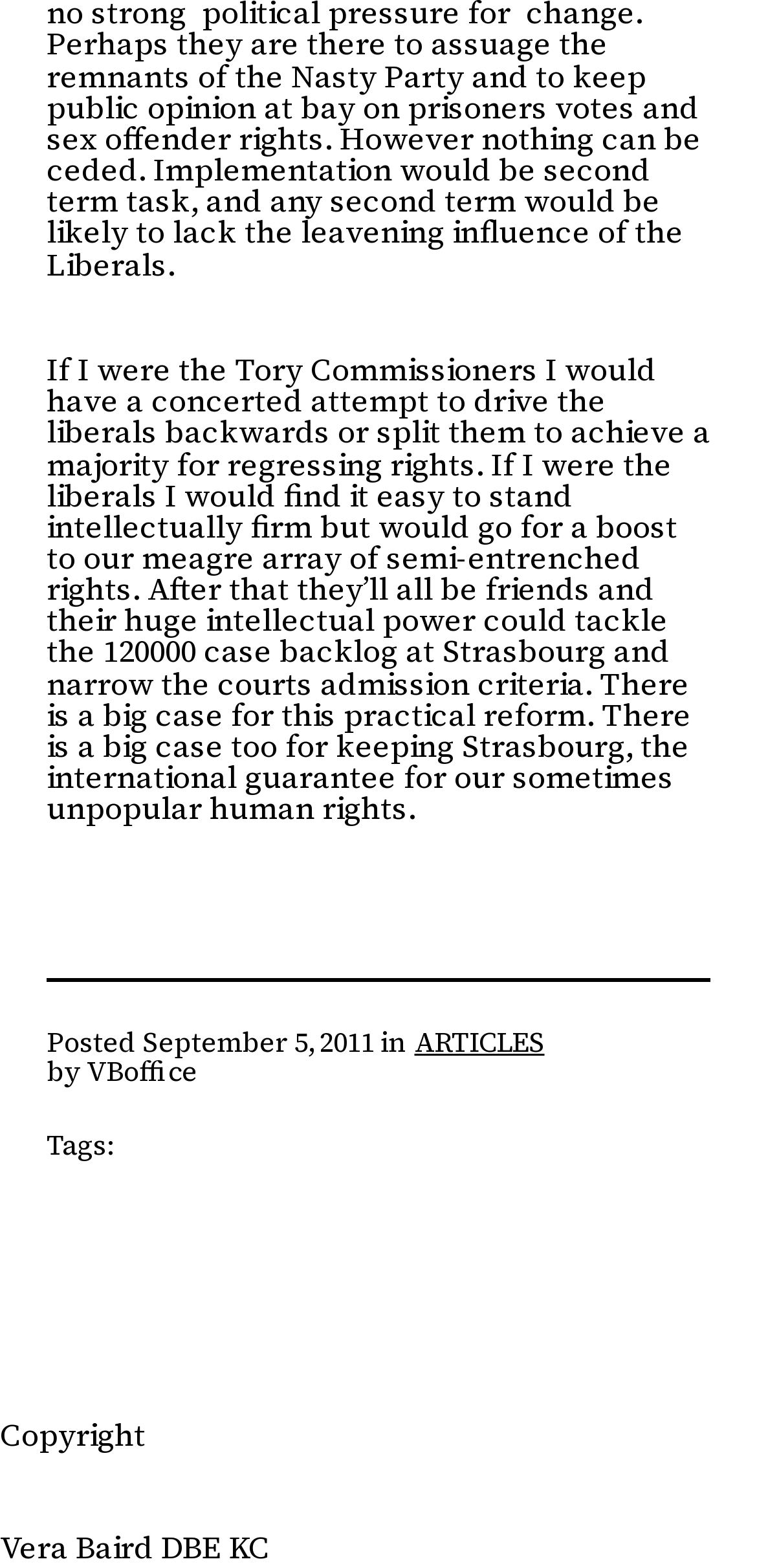Using the element description: "ARTICLES", determine the bounding box coordinates for the specified UI element. The coordinates should be four float numbers between 0 and 1, [left, top, right, bottom].

[0.547, 0.653, 0.719, 0.677]